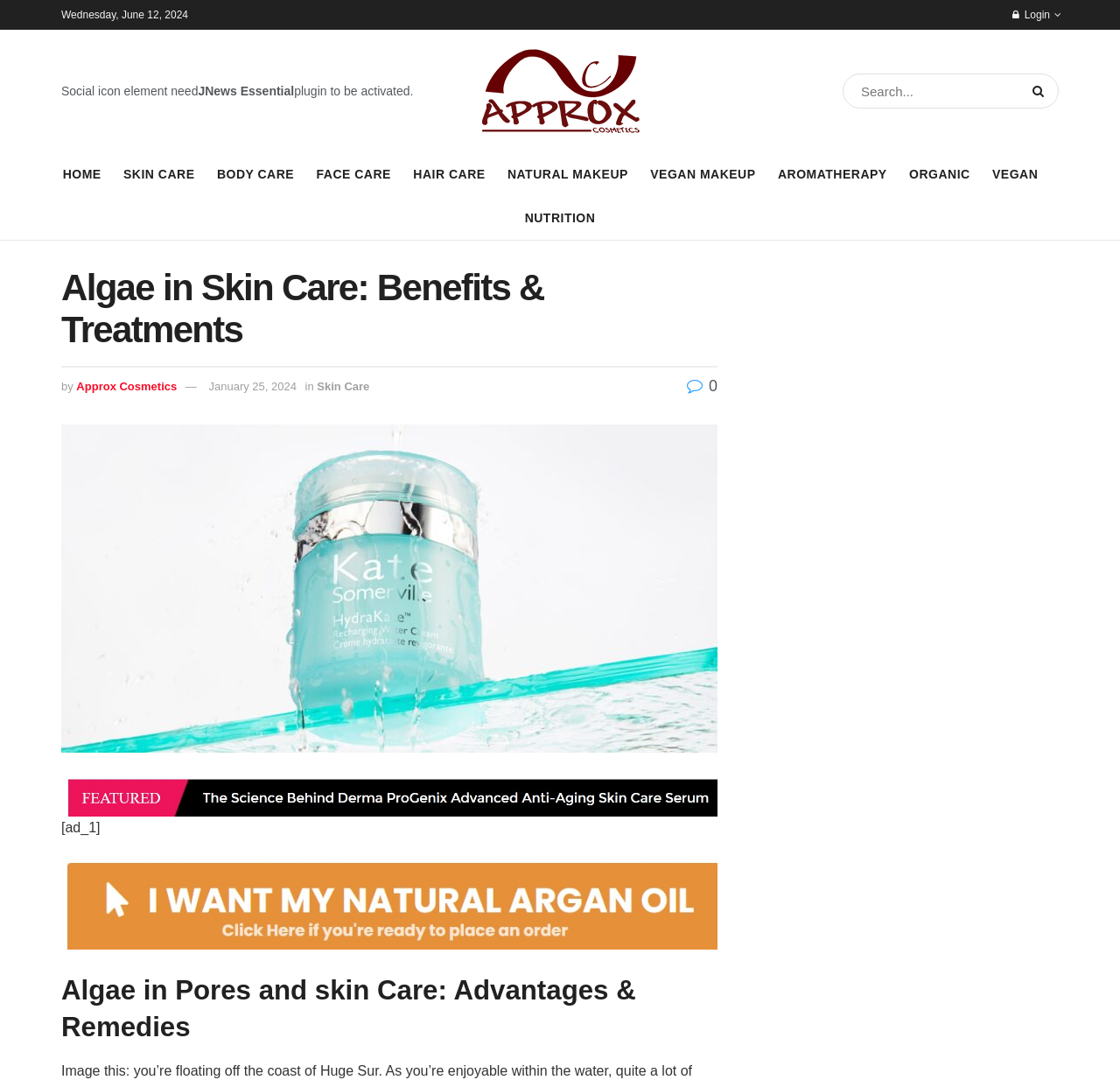Give a one-word or one-phrase response to the question: 
How many categories are listed in the navigation menu?

9